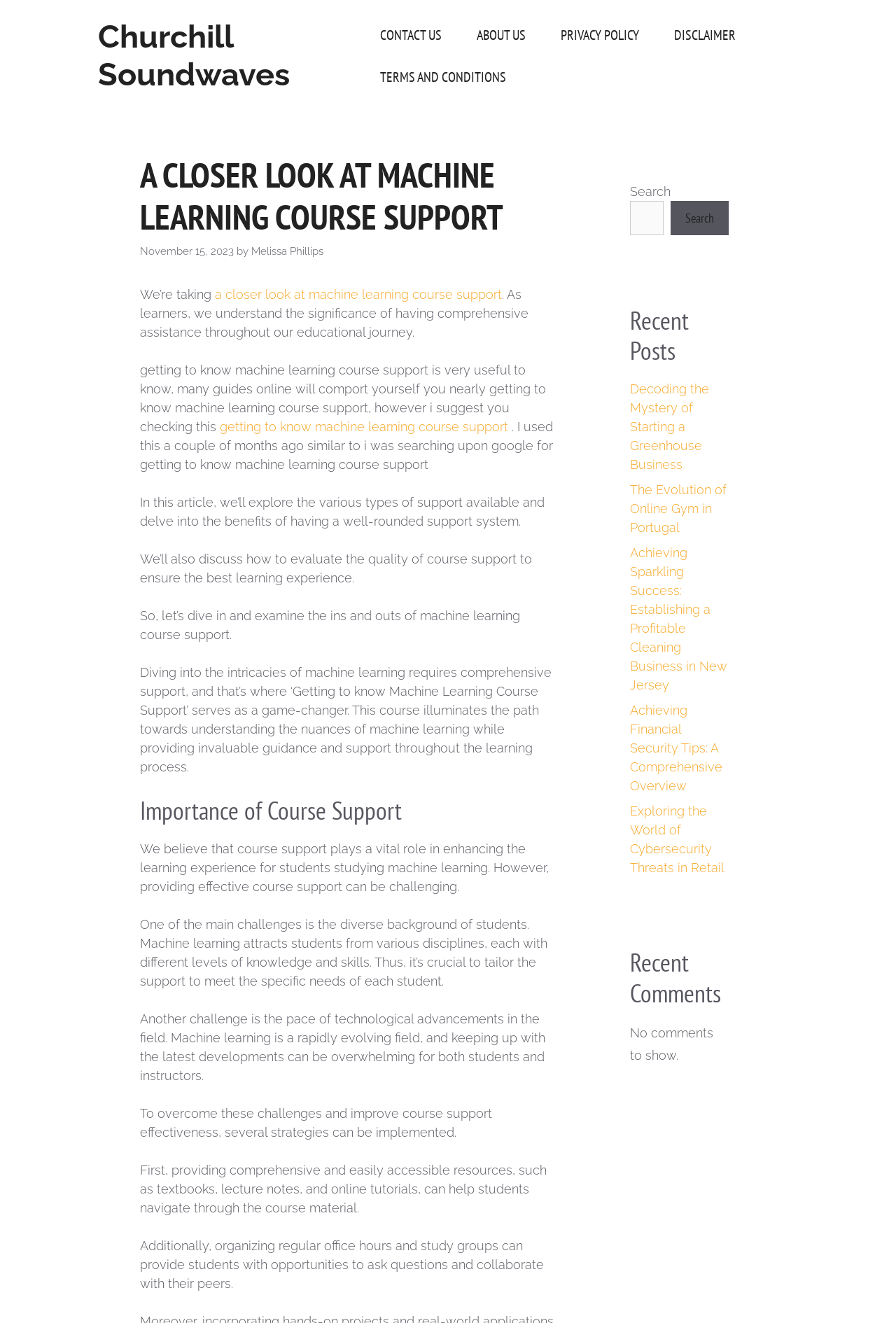Please find the bounding box for the following UI element description. Provide the coordinates in (top-left x, top-left y, bottom-right x, bottom-right y) format, with values between 0 and 1: Search

[0.748, 0.152, 0.813, 0.178]